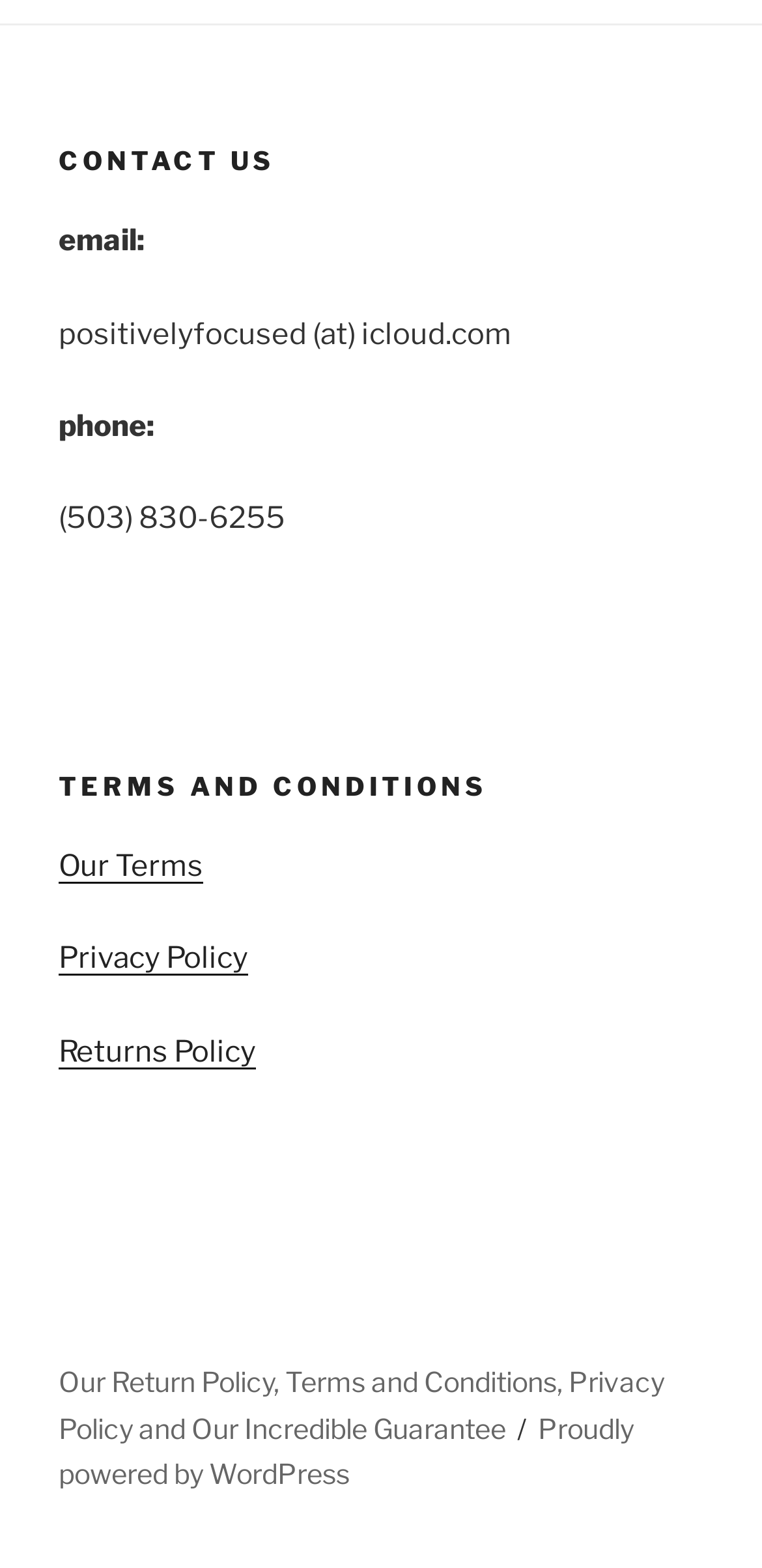Based on the element description "Proudly powered by WordPress", predict the bounding box coordinates of the UI element.

[0.077, 0.9, 0.832, 0.95]